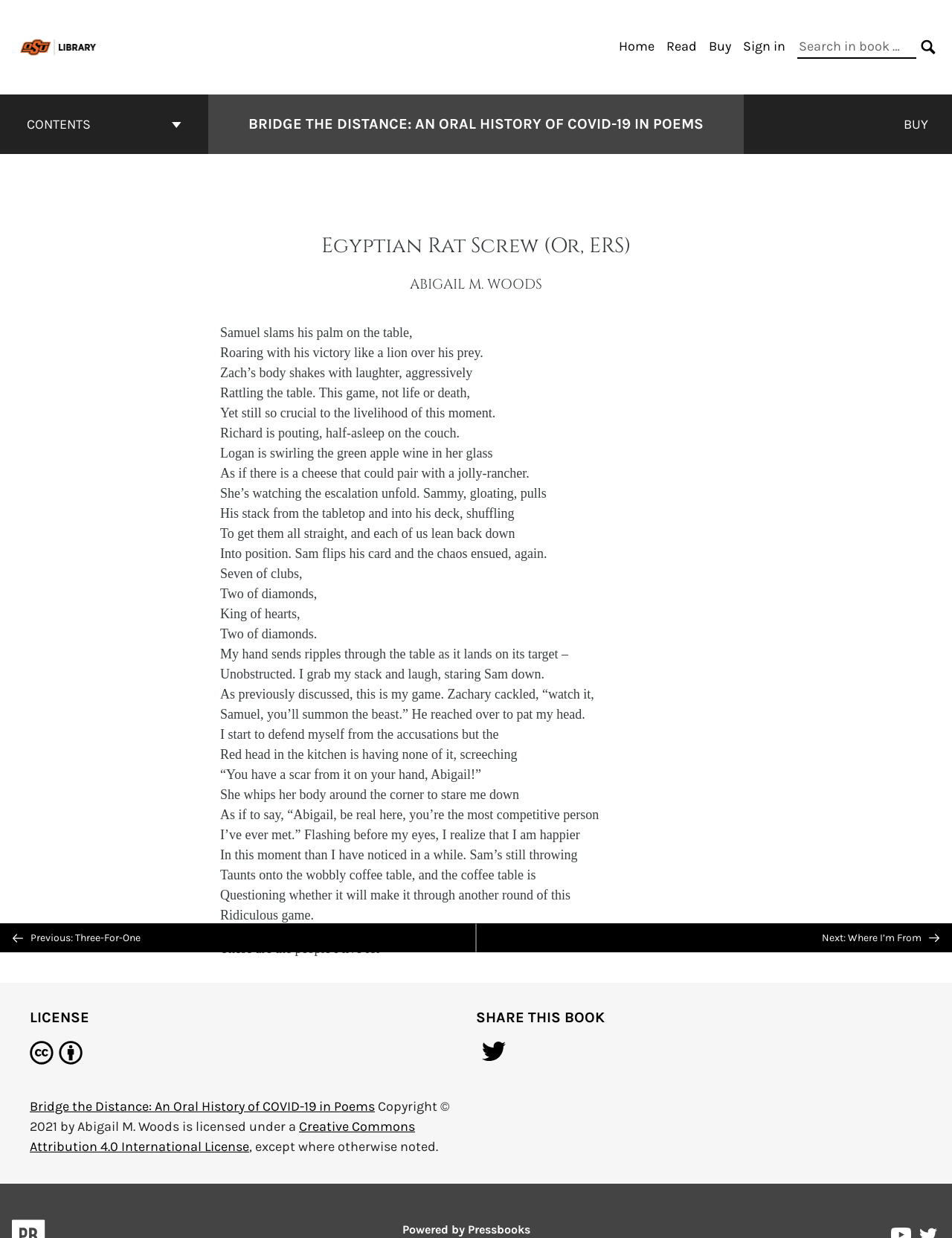Using the elements shown in the image, answer the question comprehensively: Who is the author of this book?

I found the author's name by looking at the static text element that says 'ABIGAIL M. WOODS' and also the copyright information at the bottom of the page that says 'Copyright © 2021 by Abigail M. Woods'.